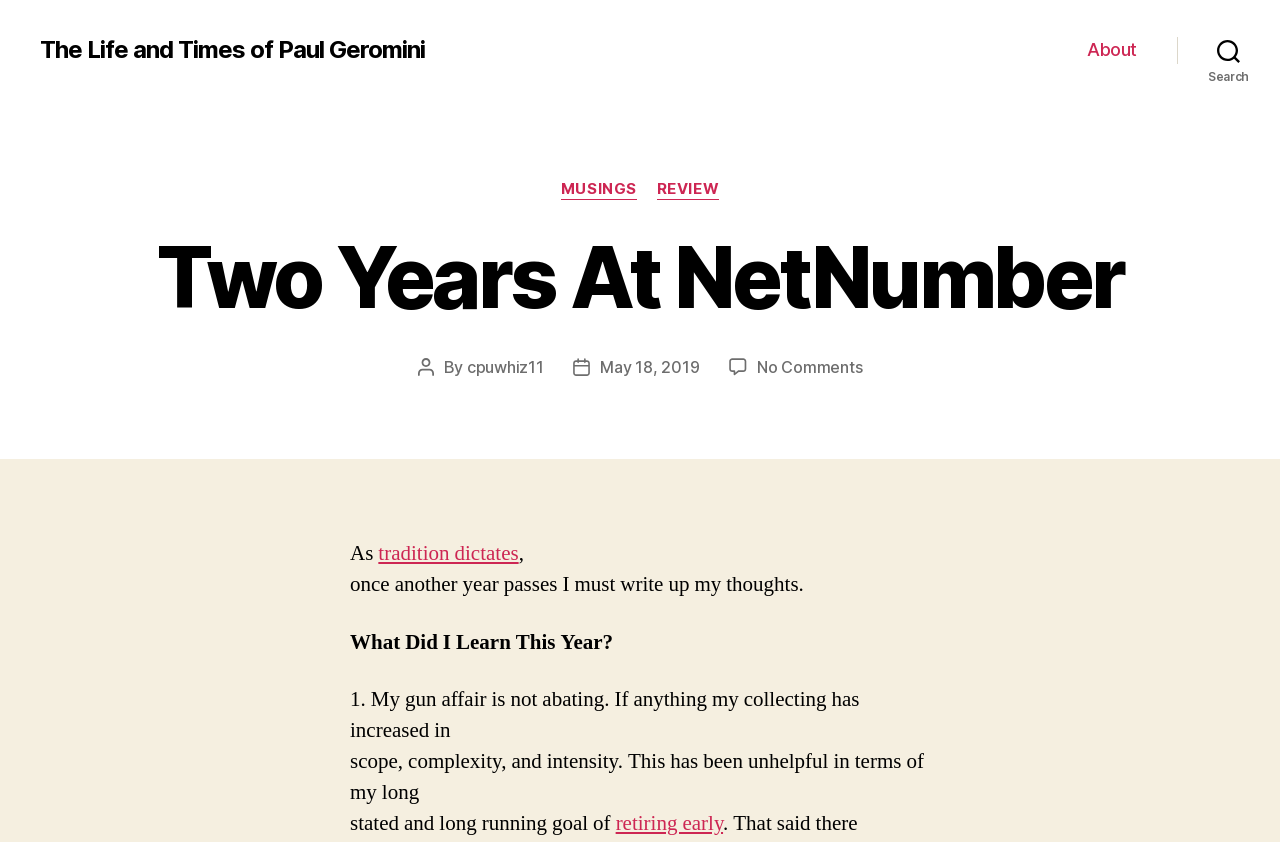Using the given description, provide the bounding box coordinates formatted as (top-left x, top-left y, bottom-right x, bottom-right y), with all values being floating point numbers between 0 and 1. Description: May 18, 2019

[0.469, 0.424, 0.546, 0.448]